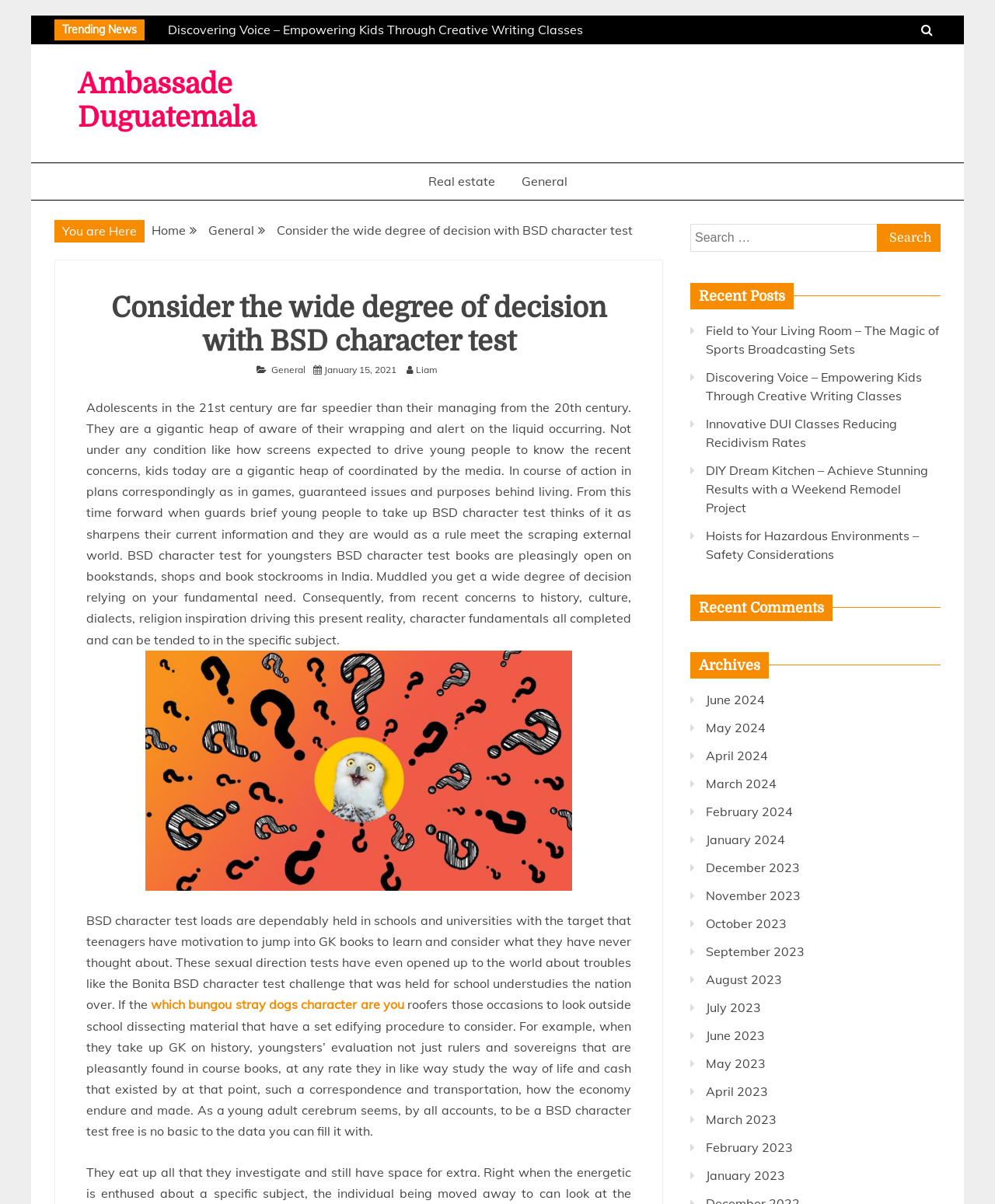Answer in one word or a short phrase: 
What is the purpose of BSD character test?

To sharpen current information